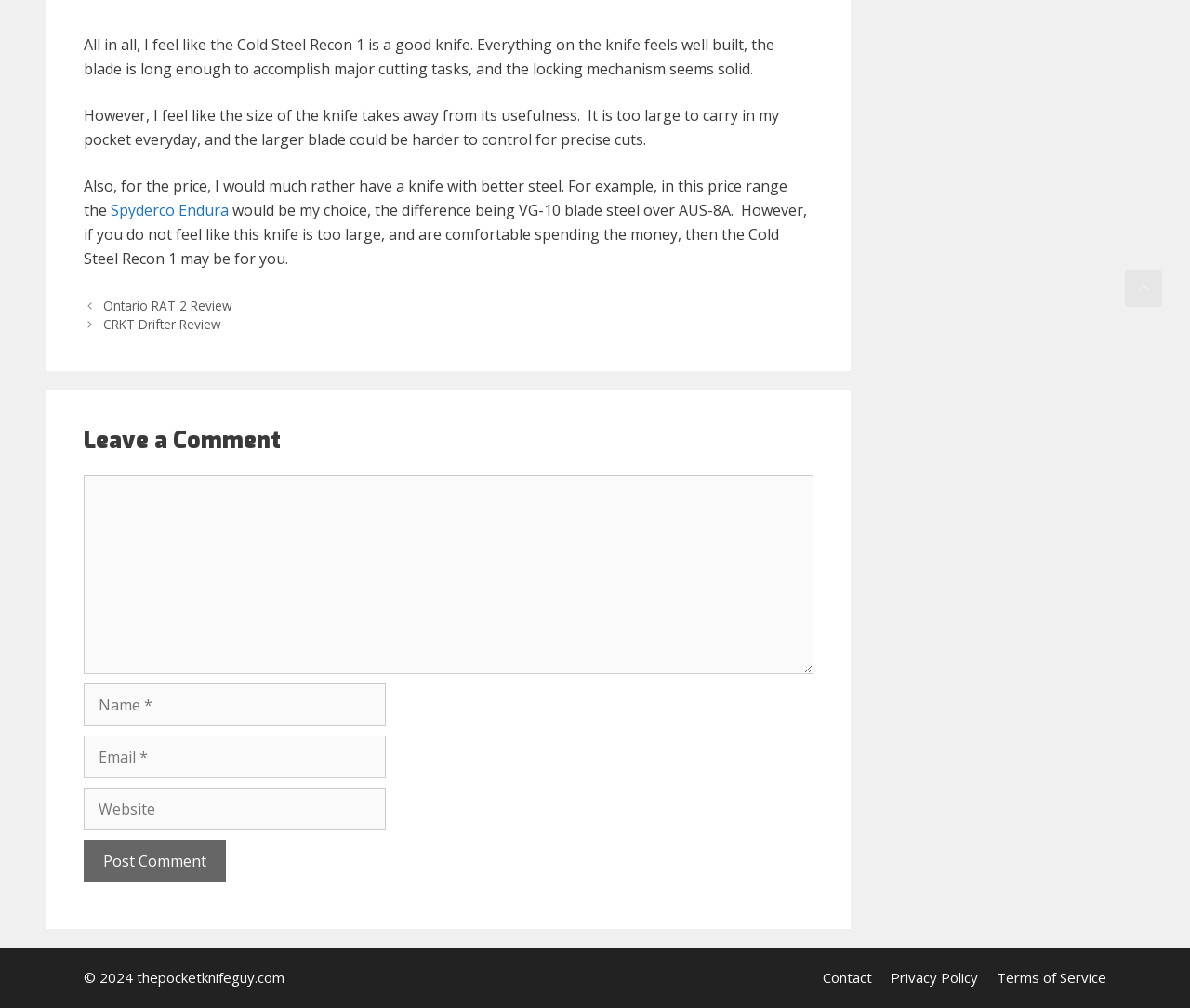Give a one-word or short phrase answer to this question: 
What is the copyright year of the webpage?

2024